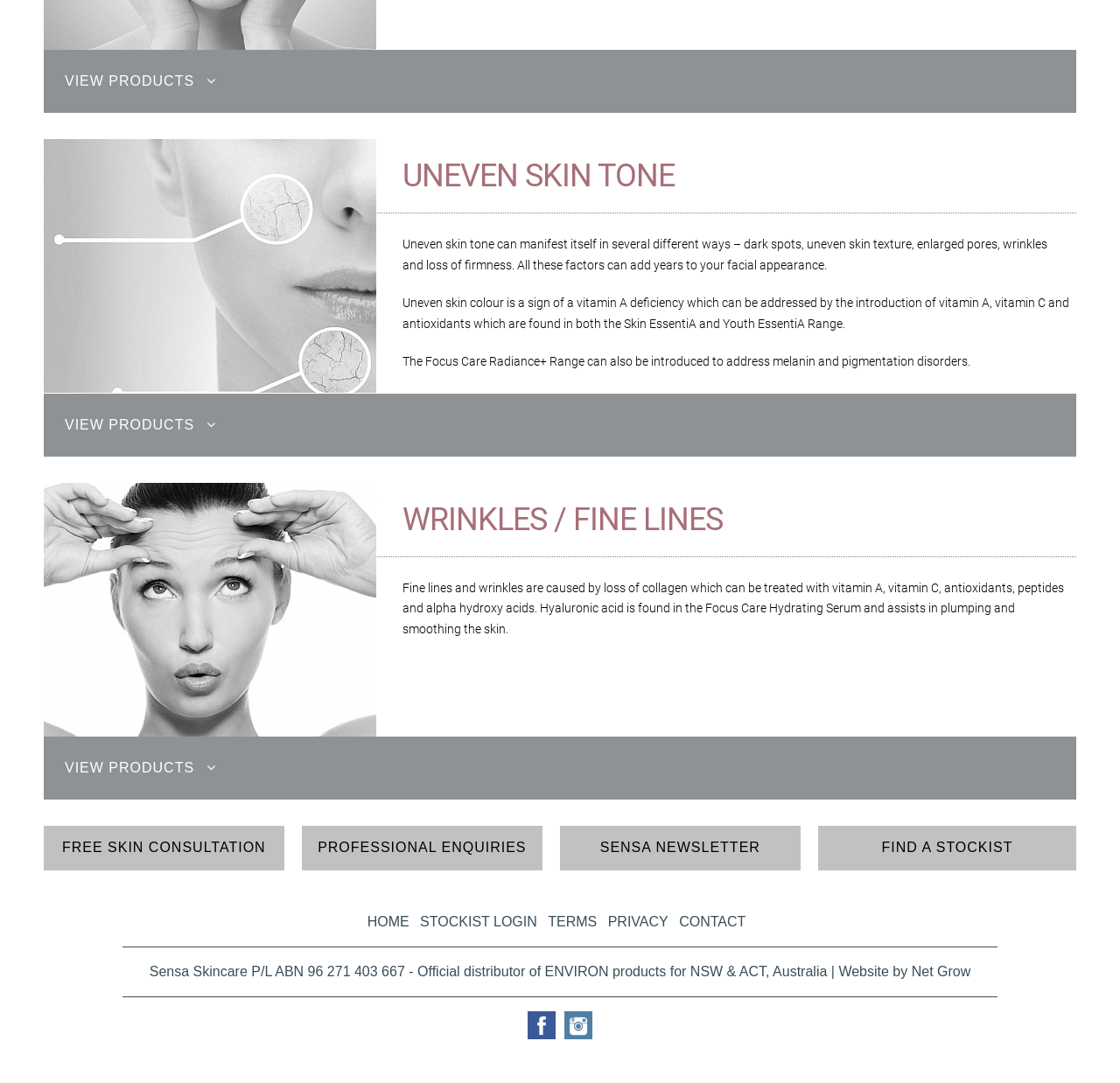Examine the screenshot and answer the question in as much detail as possible: What is the main topic of the webpage?

The webpage appears to be about skincare, as it discusses various skin-related issues such as uneven skin tone, hyperpigmentation, wrinkles, and fine lines, and provides information on how to address these issues with the help of certain products and ranges.